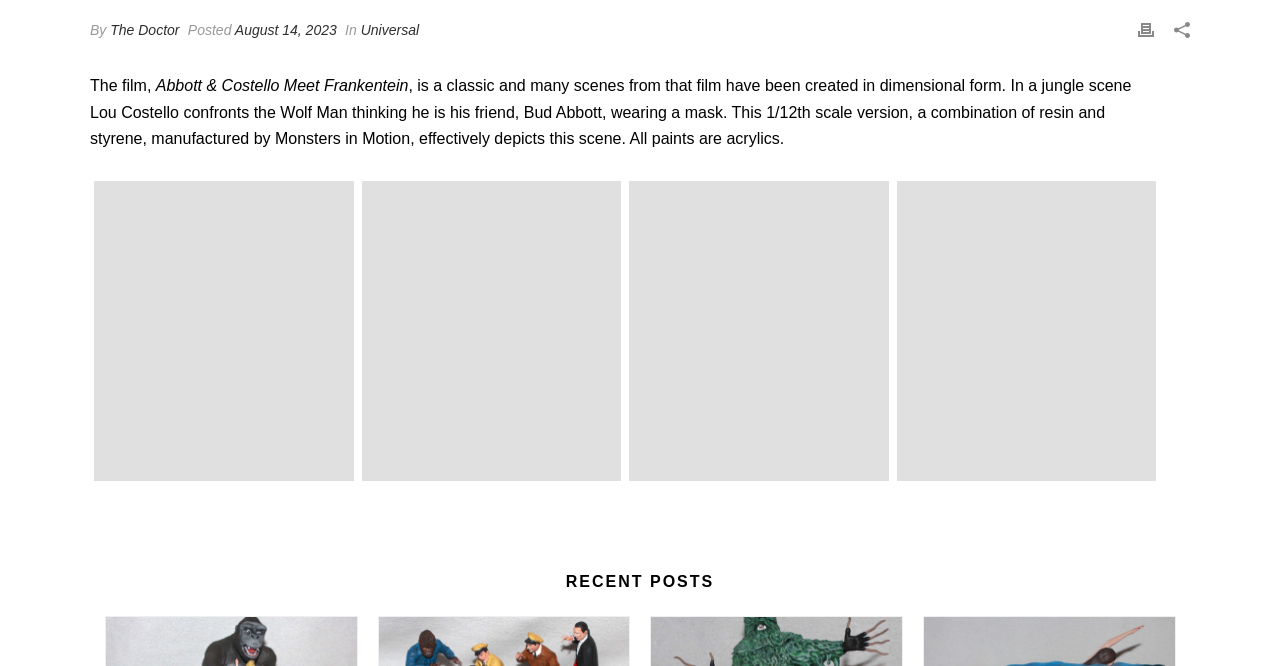Find the bounding box coordinates of the clickable region needed to perform the following instruction: "View the article about Costello and Wolf Man". The coordinates should be provided as four float numbers between 0 and 1, i.e., [left, top, right, bottom].

[0.073, 0.272, 0.276, 0.723]